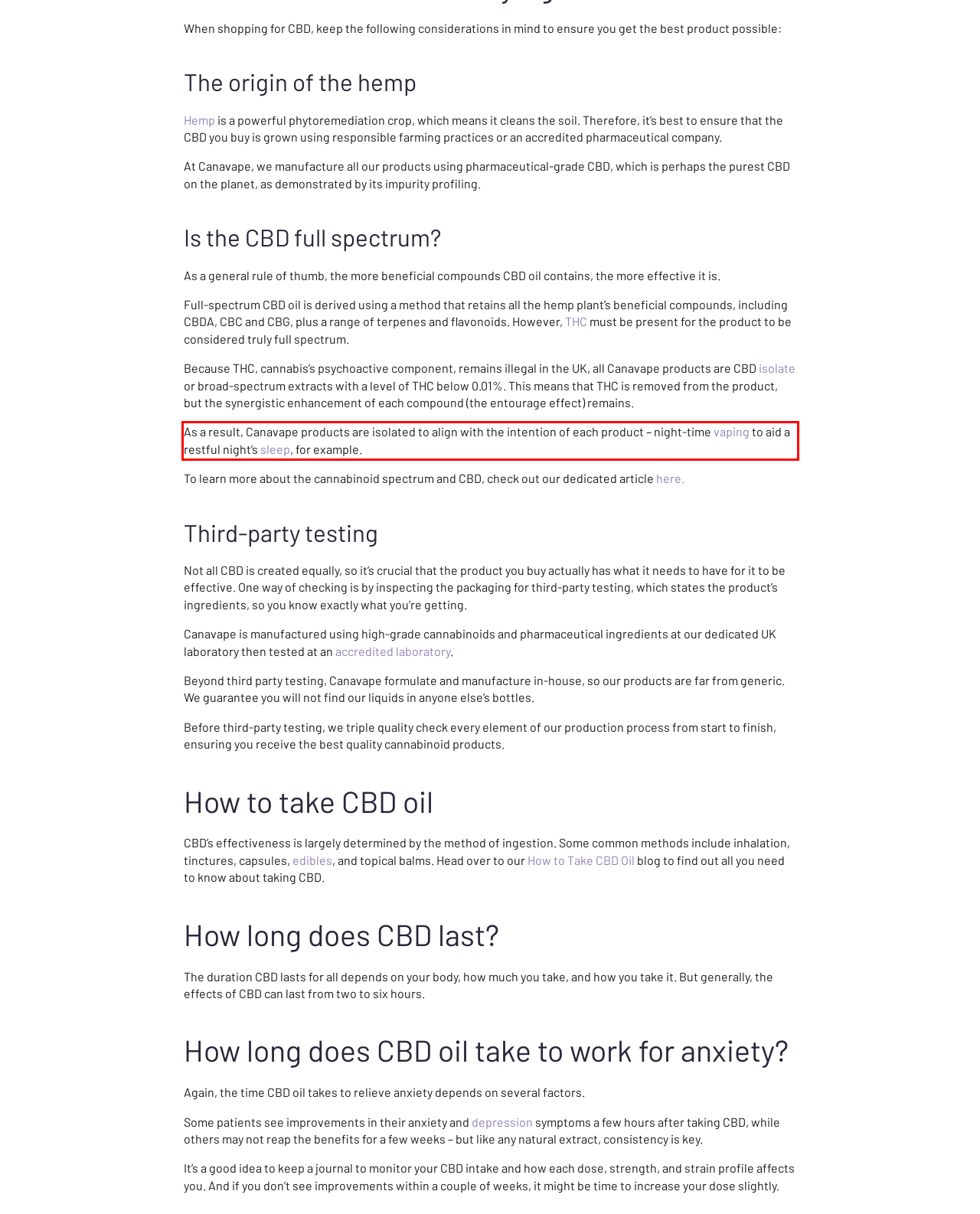Using the provided screenshot, read and generate the text content within the red-bordered area.

As a result, Canavape products are isolated to align with the intention of each product – night-time vaping to aid a restful night’s sleep, for example.